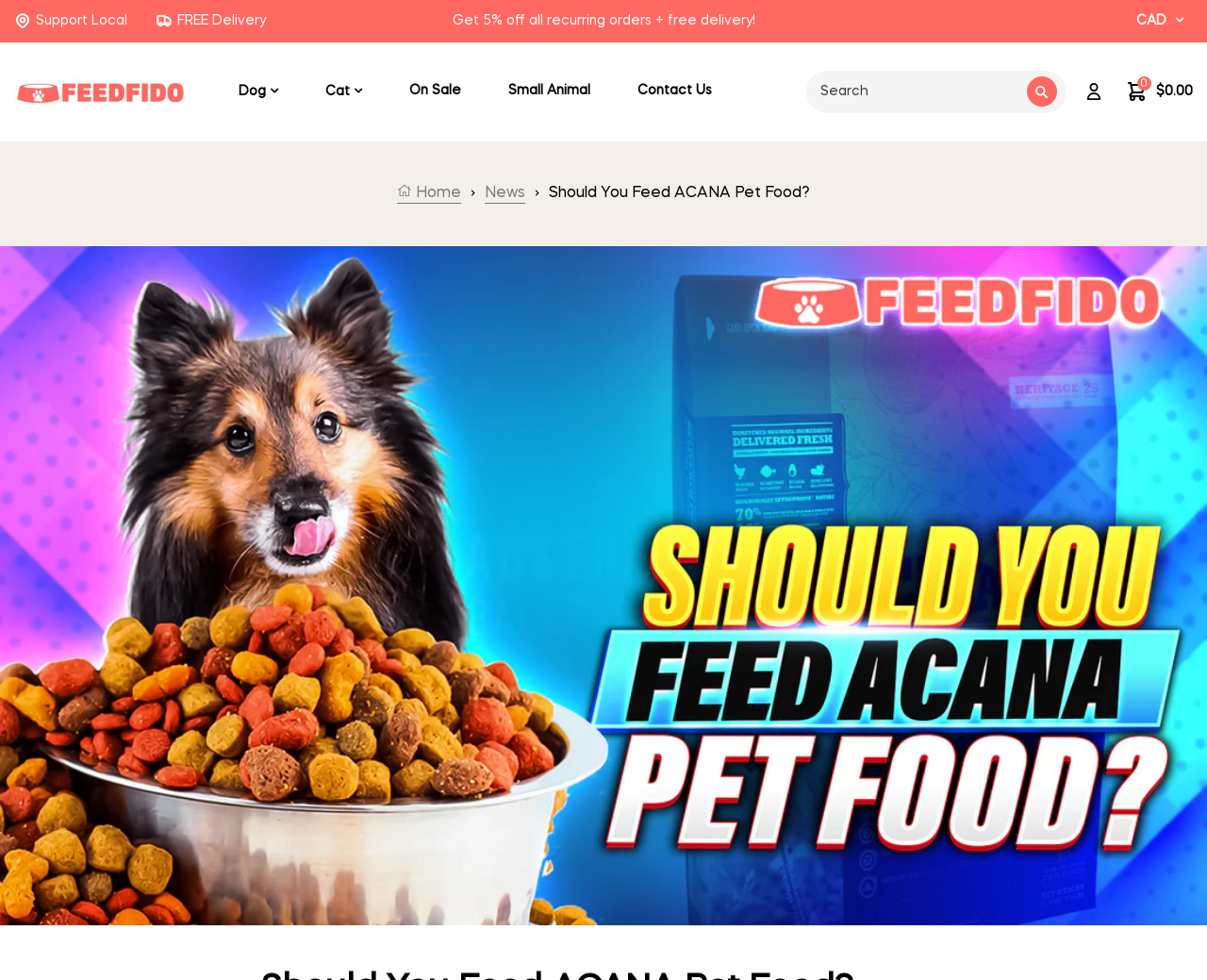Please find the bounding box coordinates of the element that must be clicked to perform the given instruction: "Go to Feed Fido page". The coordinates should be four float numbers from 0 to 1, i.e., [left, top, right, bottom].

[0.012, 0.076, 0.155, 0.111]